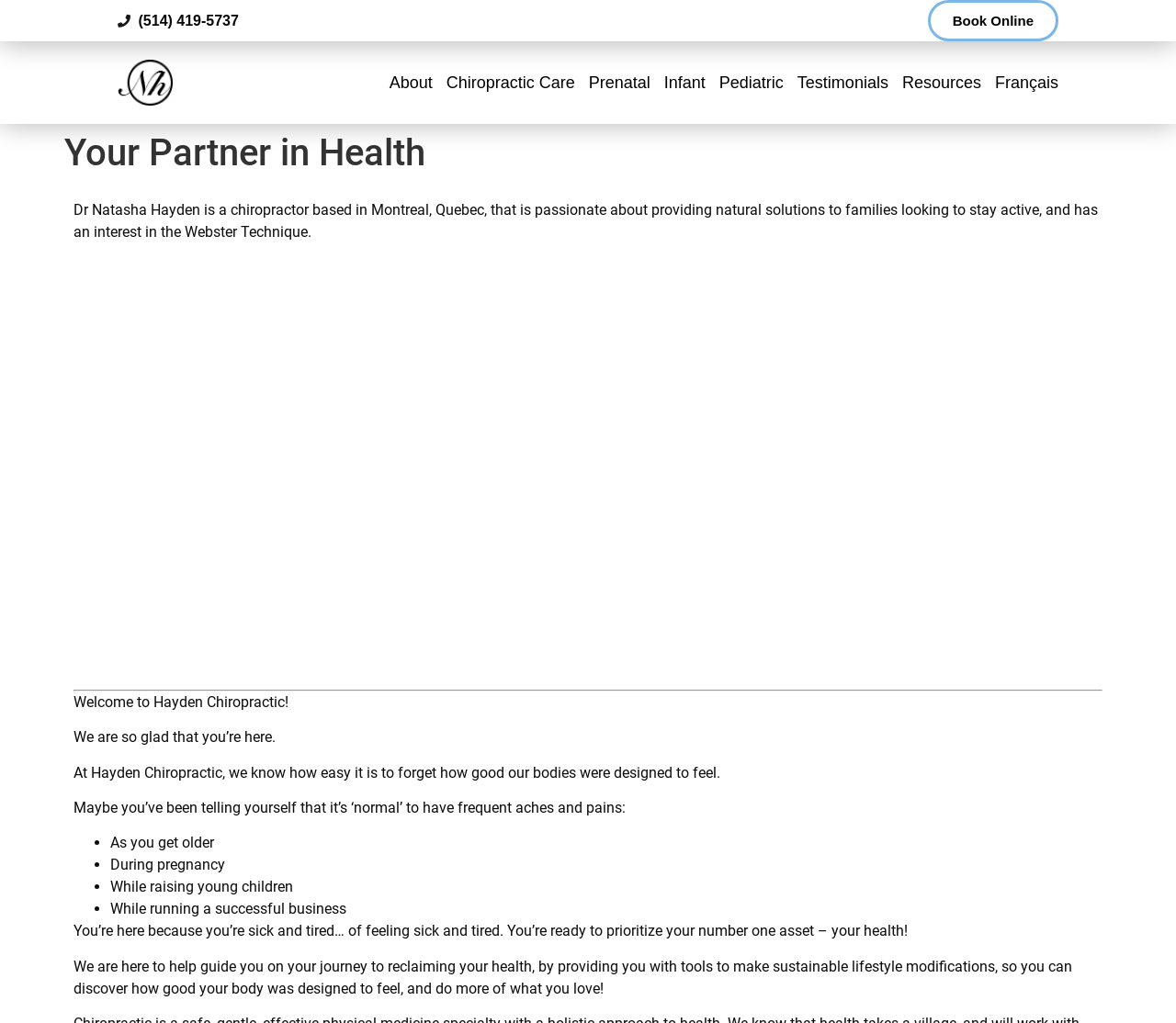Please find the bounding box coordinates of the element that you should click to achieve the following instruction: "Learn about chiropractic care". The coordinates should be presented as four float numbers between 0 and 1: [left, top, right, bottom].

[0.379, 0.06, 0.489, 0.101]